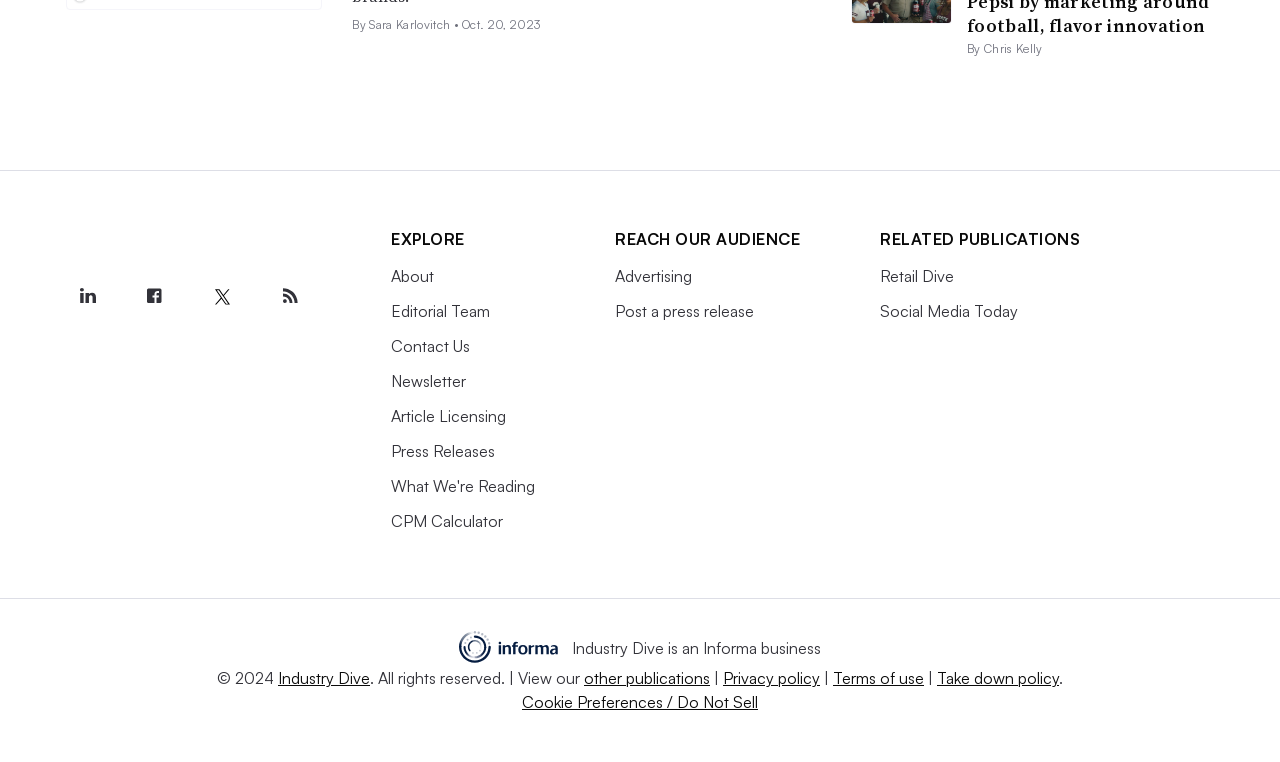Show the bounding box coordinates for the element that needs to be clicked to execute the following instruction: "Check Privacy policy". Provide the coordinates in the form of four float numbers between 0 and 1, i.e., [left, top, right, bottom].

[0.565, 0.877, 0.641, 0.904]